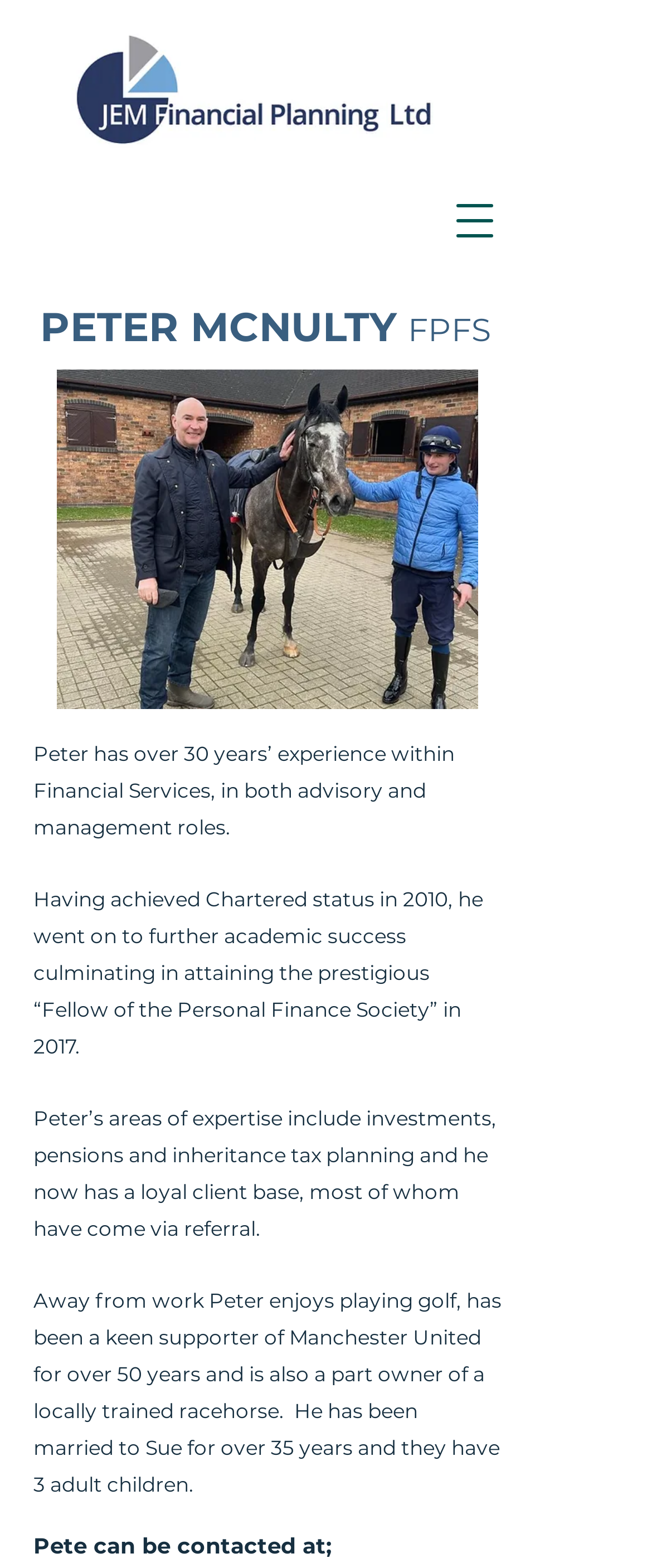Identify the bounding box of the HTML element described as: "aria-label="Open navigation menu"".

[0.664, 0.114, 0.792, 0.167]